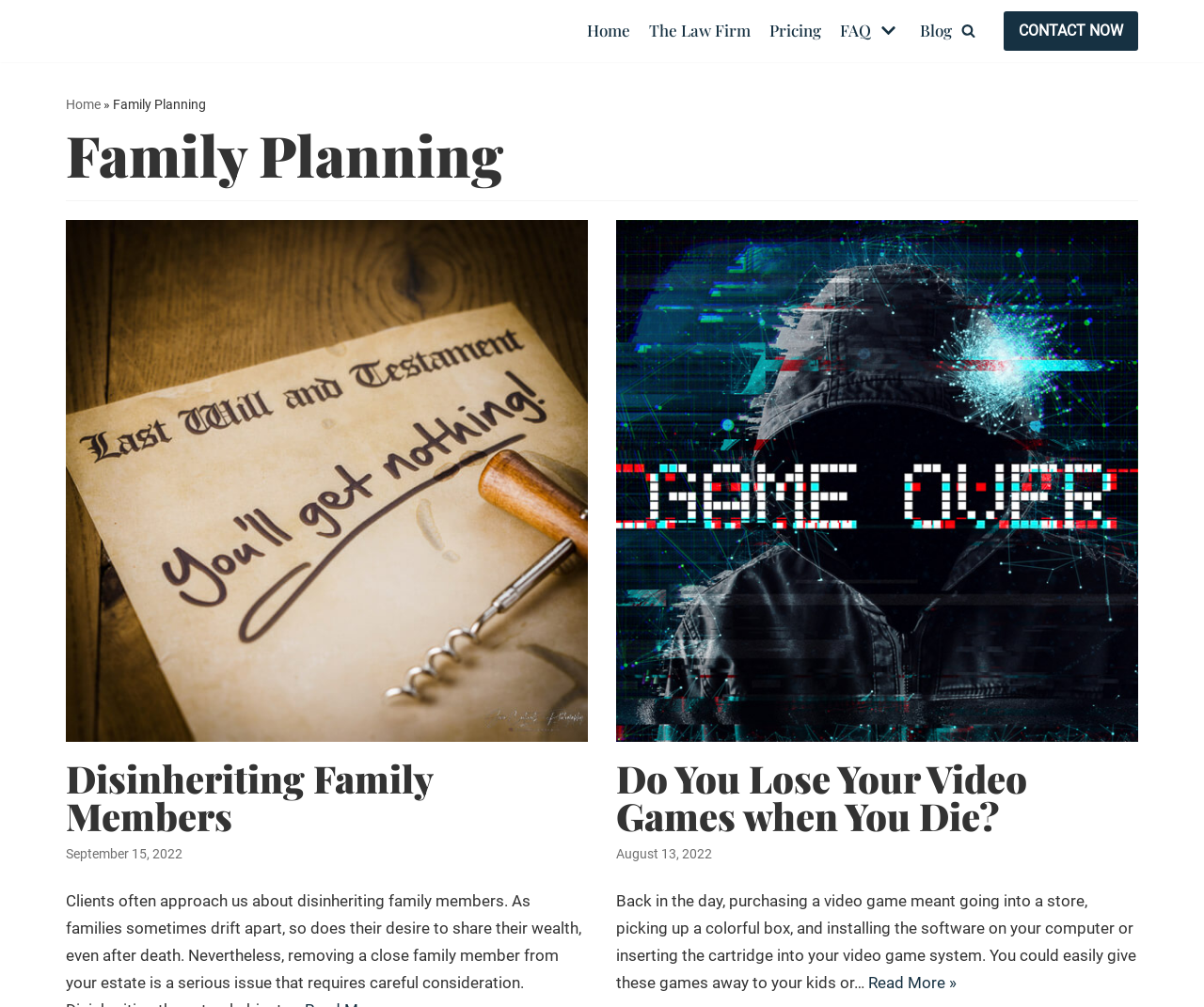Find the bounding box coordinates of the clickable region needed to perform the following instruction: "Contact now". The coordinates should be provided as four float numbers between 0 and 1, i.e., [left, top, right, bottom].

[0.834, 0.011, 0.945, 0.05]